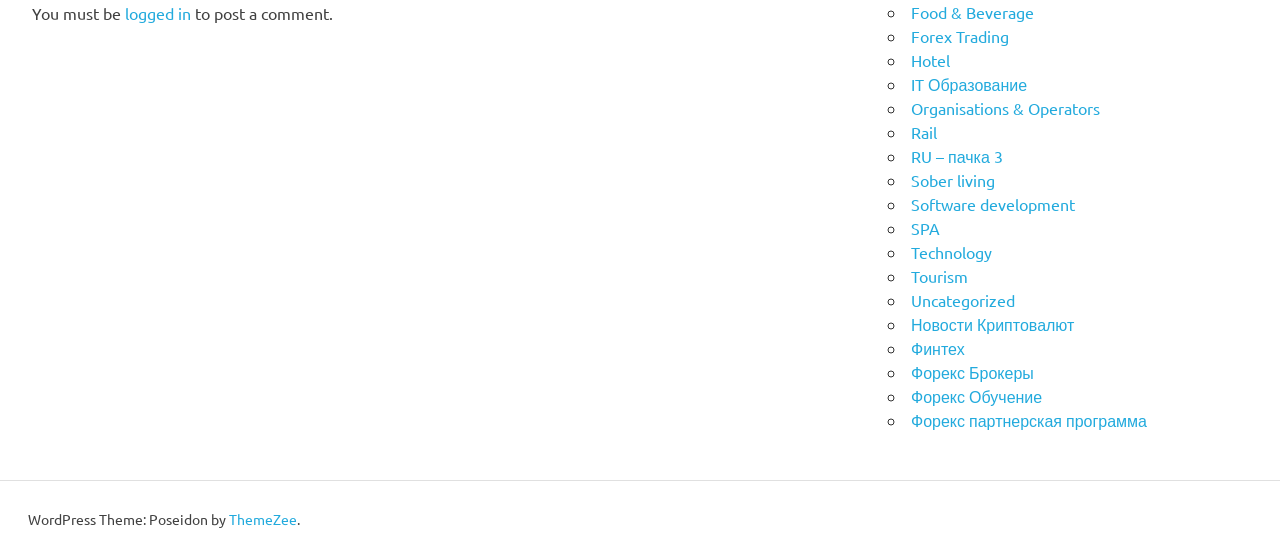Identify the bounding box coordinates of the clickable region required to complete the instruction: "go to 'ThemeZee'". The coordinates should be given as four float numbers within the range of 0 and 1, i.e., [left, top, right, bottom].

[0.179, 0.914, 0.232, 0.946]